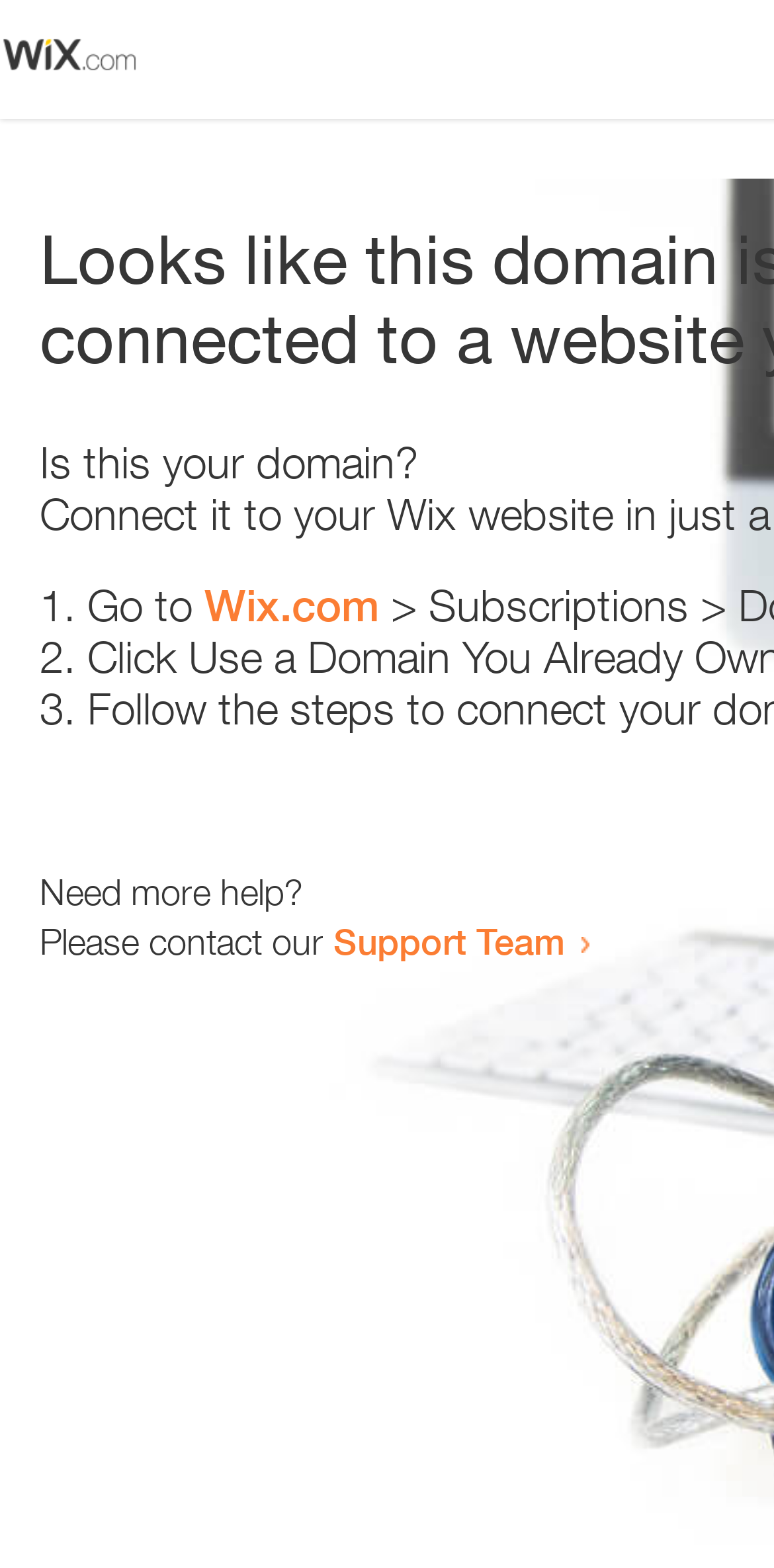What is the domain in question?
Please answer the question with a detailed and comprehensive explanation.

The webpage is asking 'Is this your domain?' which implies that the domain in question is the one being referred to.